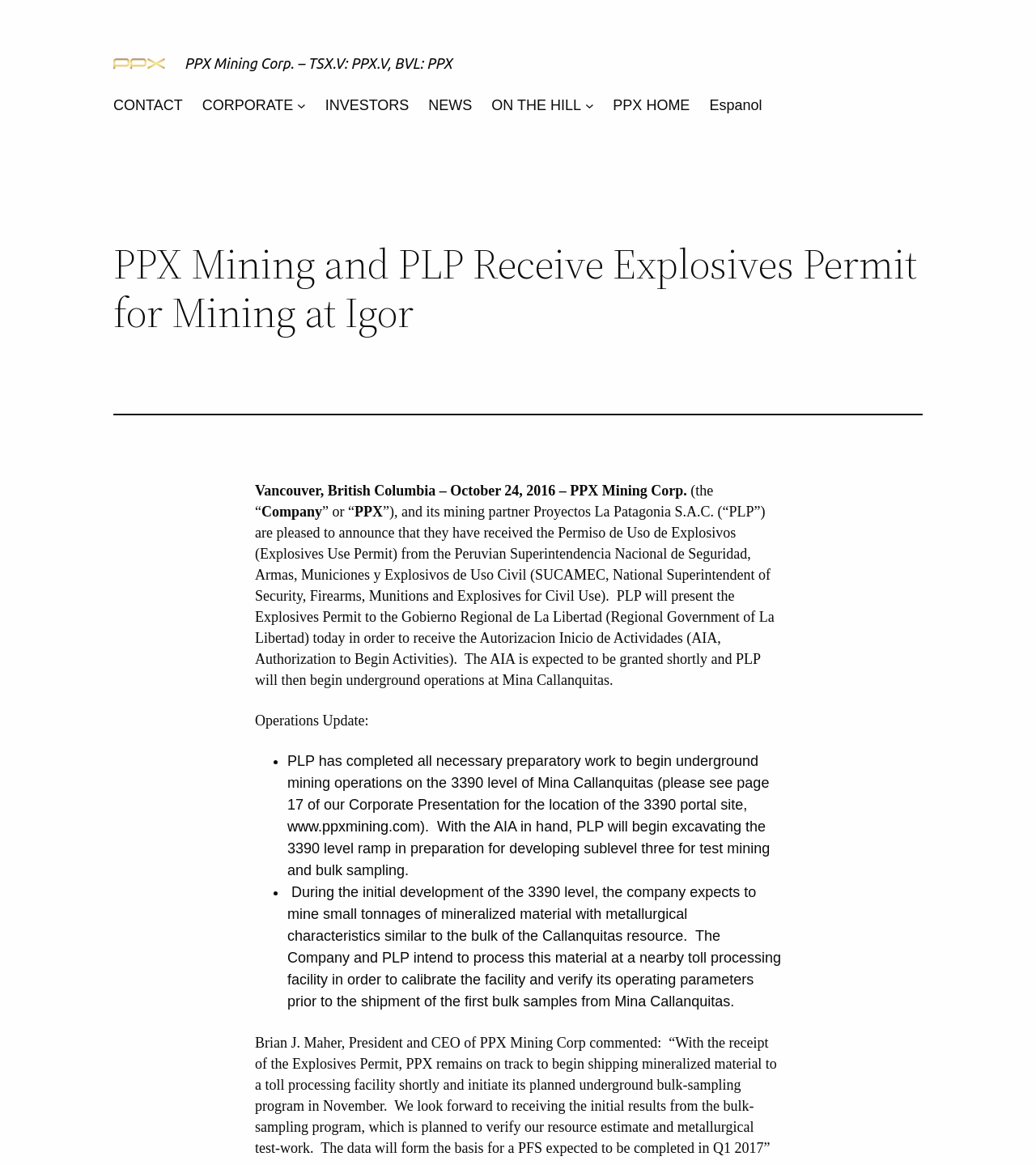Detail the features and information presented on the webpage.

The webpage is about PPX Mining Corp., a mining company, and its recent development in receiving an explosives permit for mining at Igor. At the top of the page, there is a logo and a link to the company's website, accompanied by a heading with the company's name and stock exchange information.

Below the top section, there is a navigation menu with links to different sections of the website, including "CONTACT", "CORPORATE", "INVESTORS", "NEWS", "ON THE HILL", and "PPX HOME". Some of these links have submenus.

The main content of the page is an article about the company receiving the explosives permit. The article is divided into sections, with headings and paragraphs of text. The first section announces the receipt of the permit and explains its significance. The second section is an operations update, which provides more details about the company's plans and progress.

The article includes several bullet points, which outline the company's plans for underground mining operations, including the excavation of a ramp and the processing of mineralized material at a nearby facility. There is also a quote from the company's President and CEO, Brian J. Maher, who comments on the significance of the permit and the company's plans for the future.

Throughout the article, there are no images, but there are links to external resources, such as the company's corporate presentation. The overall layout of the page is organized and easy to follow, with clear headings and concise paragraphs of text.